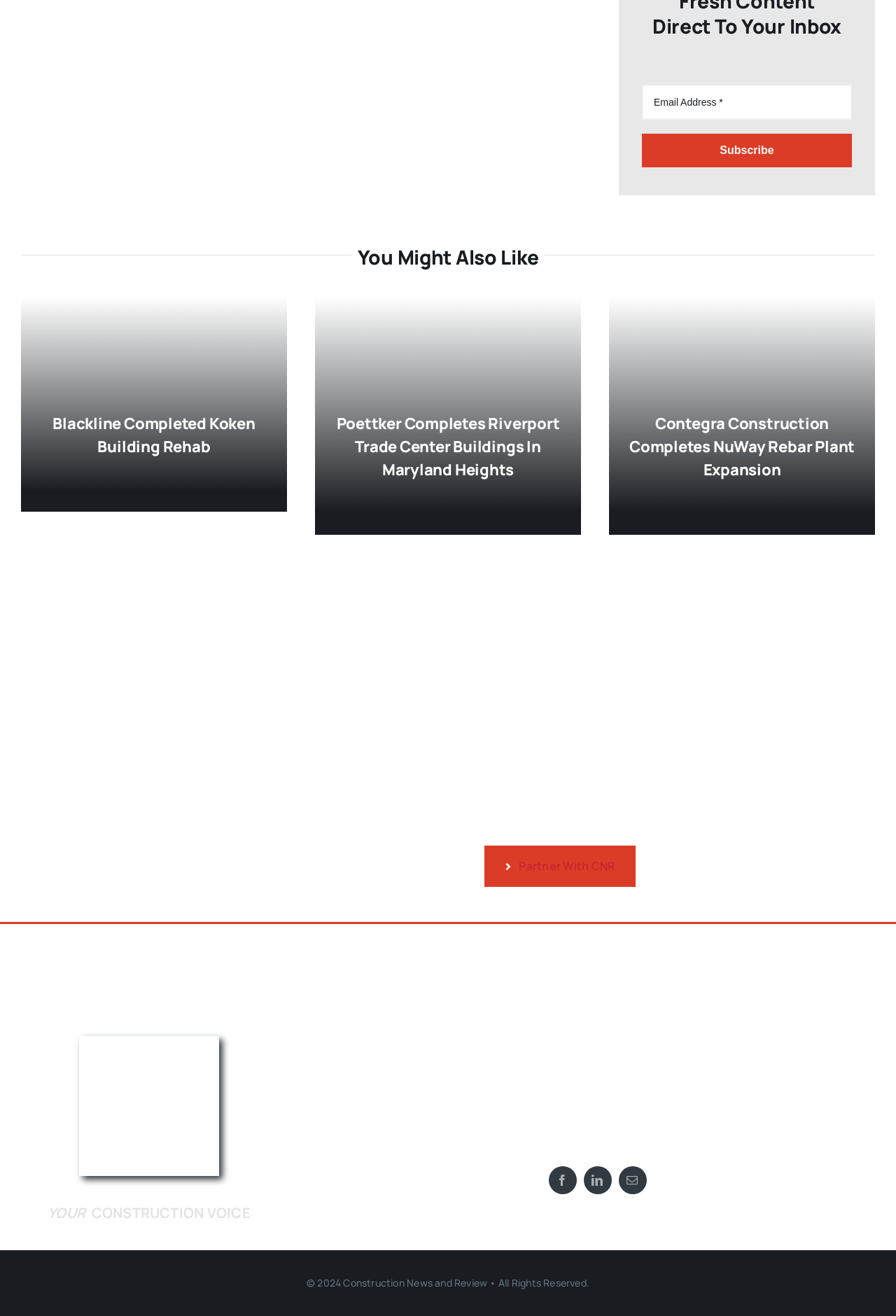Reply to the question below using a single word or brief phrase:
What is the purpose of the email address field?

Subscription